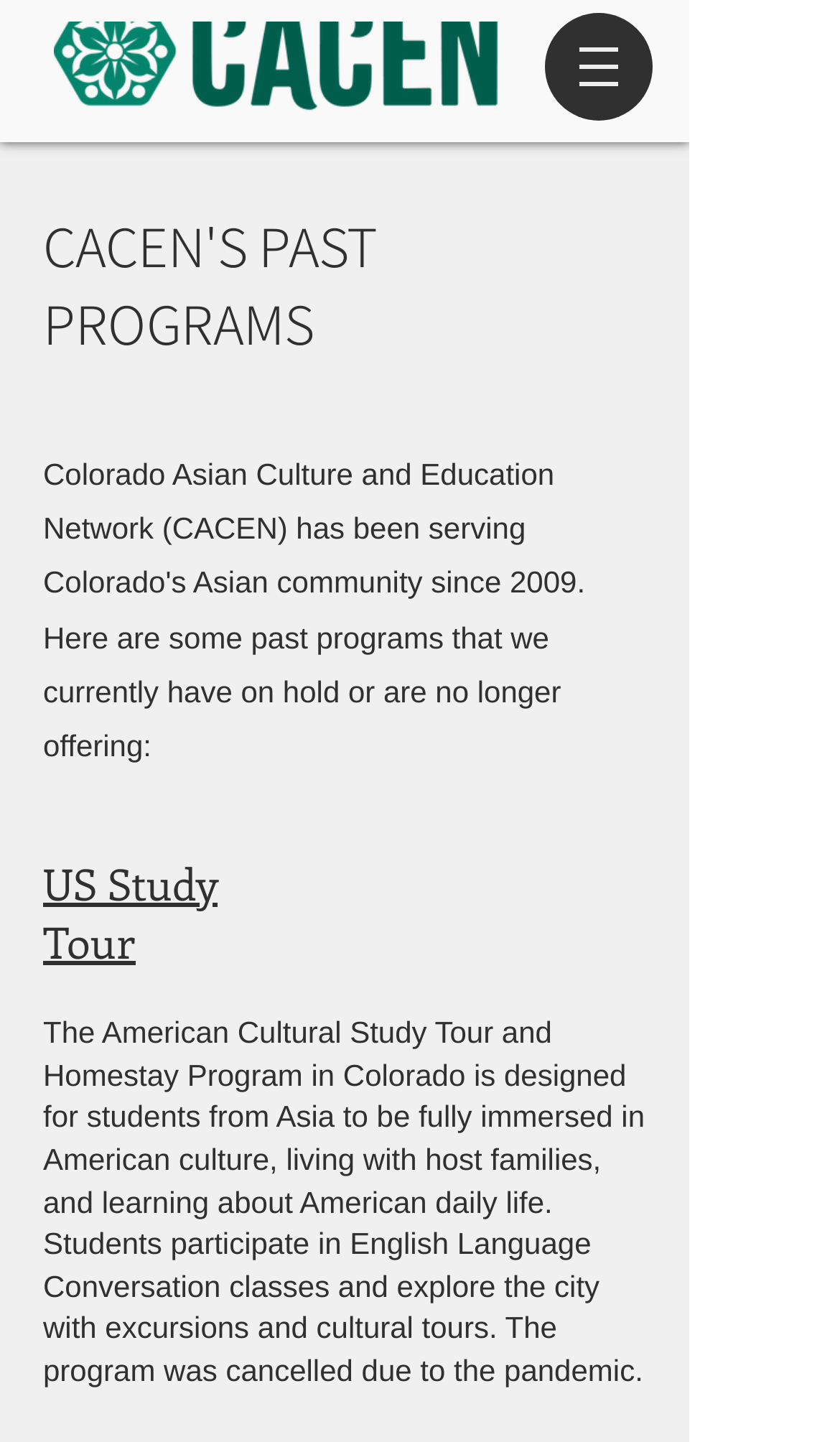Why was the US Study Tour program cancelled?
Please provide a detailed and comprehensive answer to the question.

The webpage states that the program was cancelled due to the pandemic, which suggests that the pandemic was the reason for the cancellation.